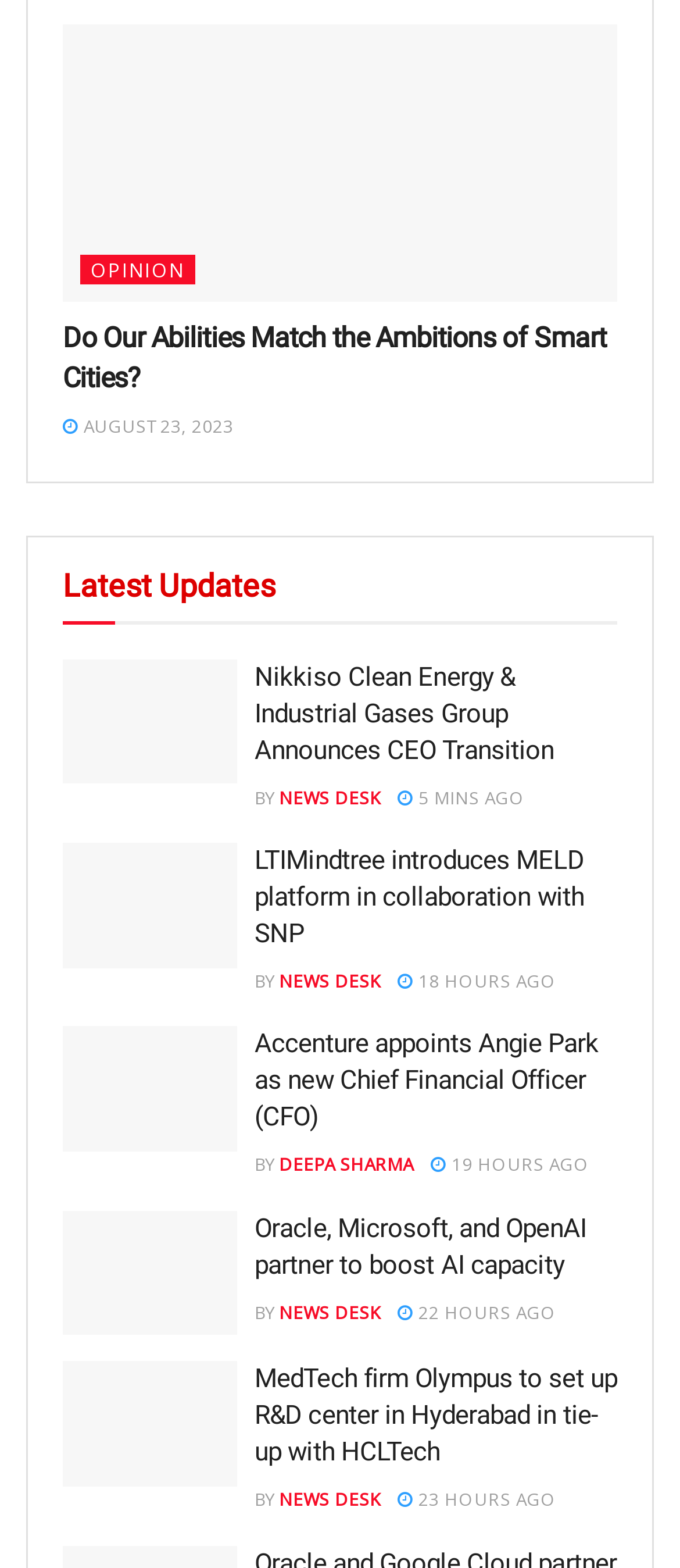Given the description of a UI element: "18 hours ago", identify the bounding box coordinates of the matching element in the webpage screenshot.

[0.585, 0.618, 0.818, 0.633]